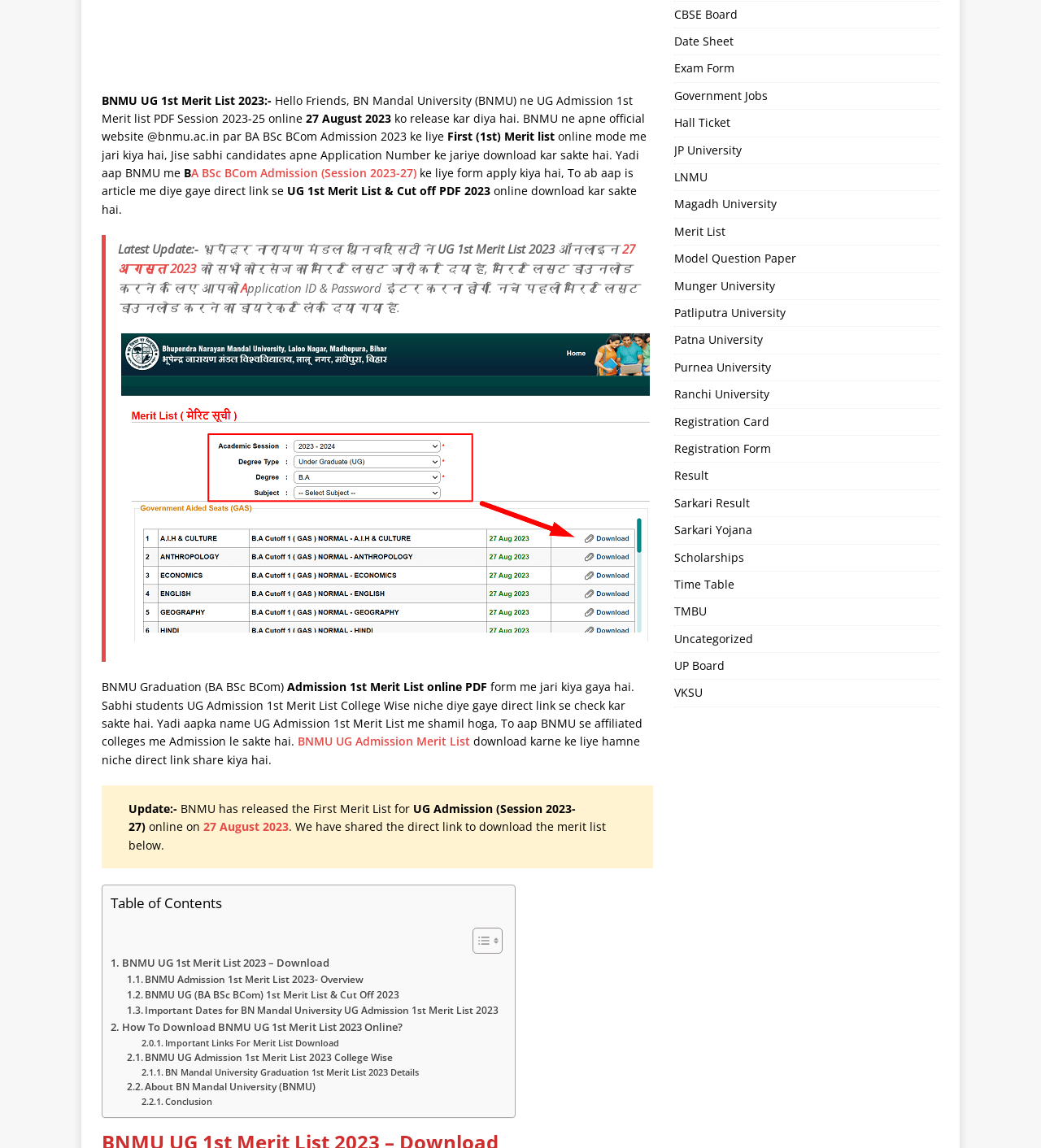Please give the bounding box coordinates of the area that should be clicked to fulfill the following instruction: "View Important Dates for BN Mandal University UG Admission 1st Merit List 2023". The coordinates should be in the format of four float numbers from 0 to 1, i.e., [left, top, right, bottom].

[0.122, 0.873, 0.479, 0.887]